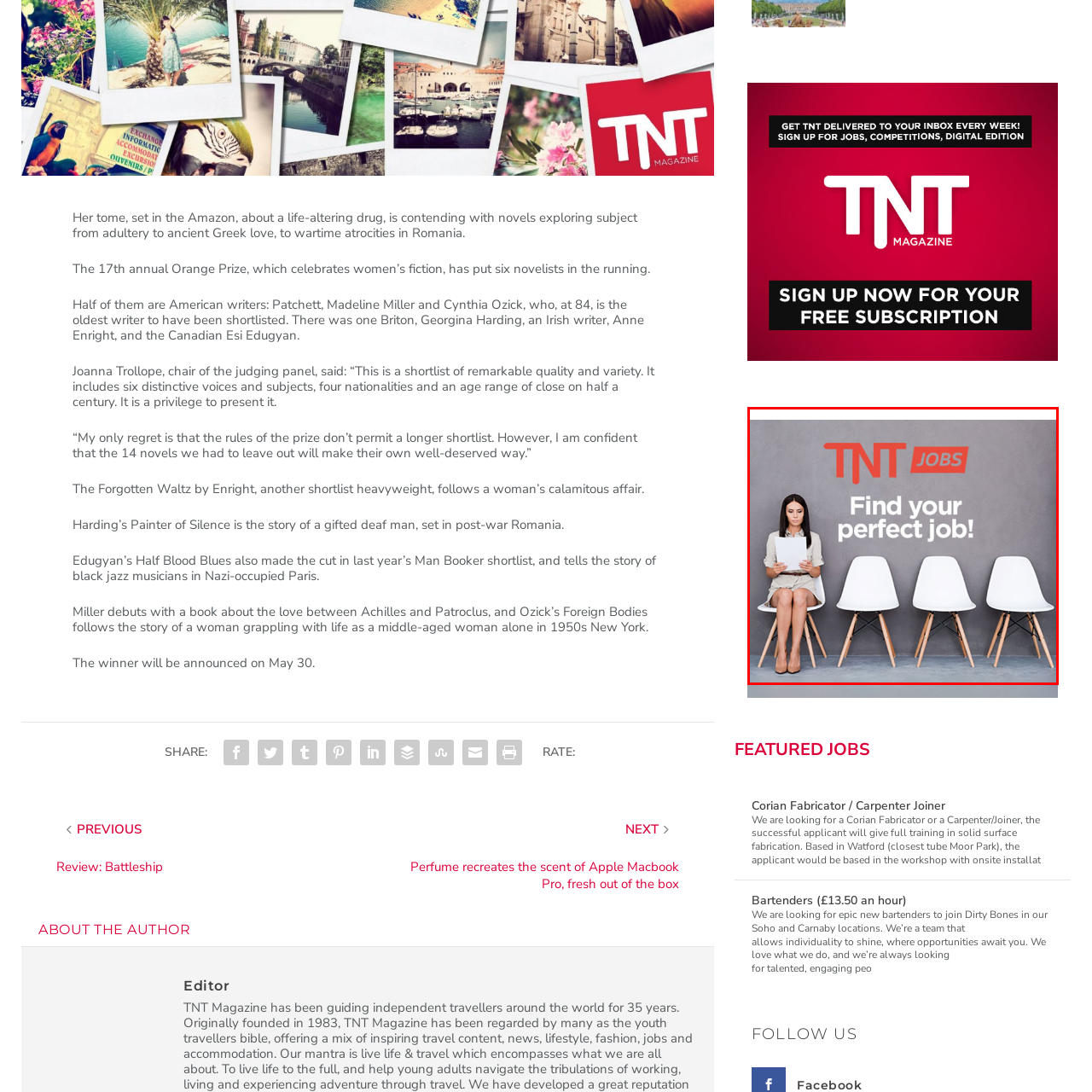Inspect the section within the red border, What color is the text 'TNT JOBS'? Provide a one-word or one-phrase answer.

Bright red